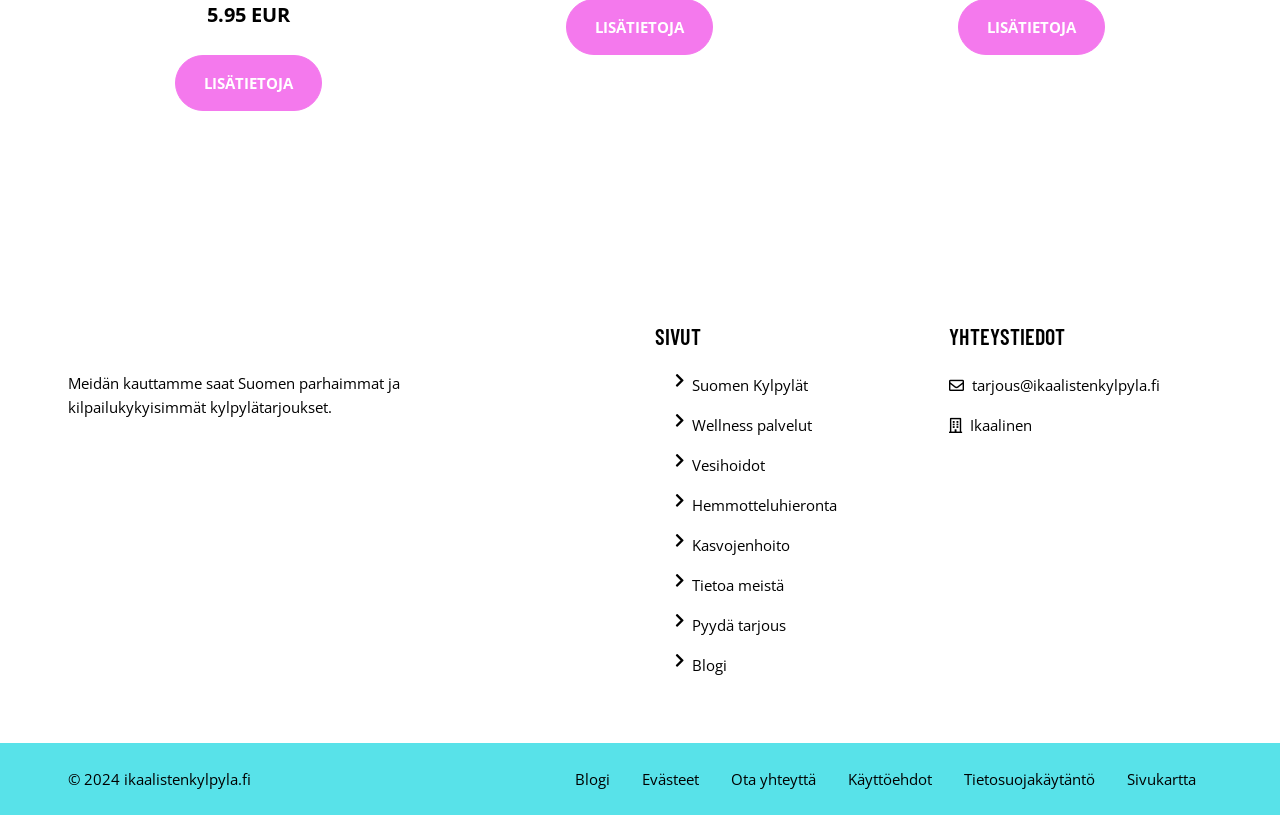What is the main topic of the webpage?
Please provide a single word or phrase as your answer based on the image.

Kylpylät